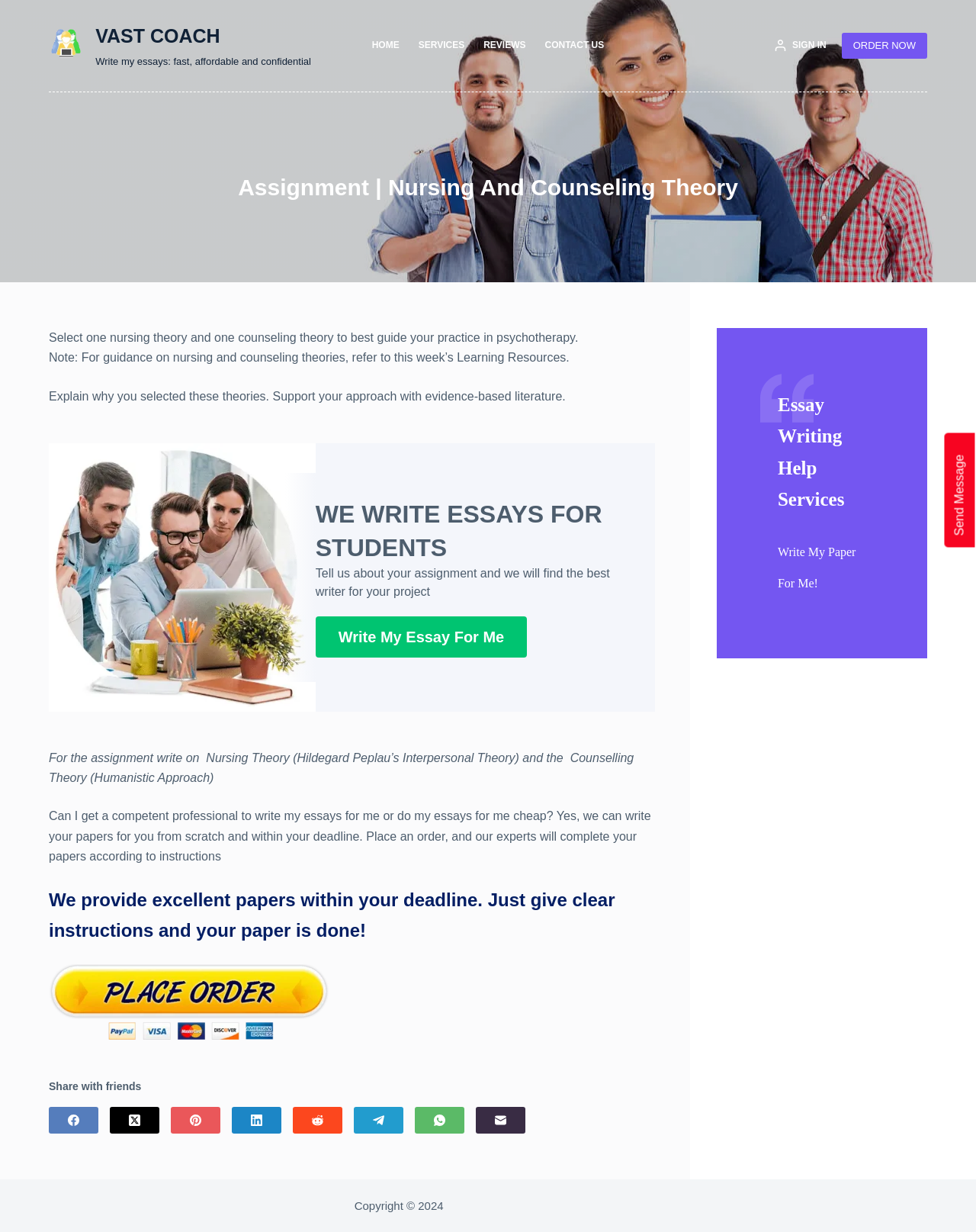Please identify the bounding box coordinates of the element that needs to be clicked to execute the following command: "Click on the 'PLACE YOUR ORDER' button". Provide the bounding box using four float numbers between 0 and 1, formatted as [left, top, right, bottom].

[0.05, 0.807, 0.338, 0.818]